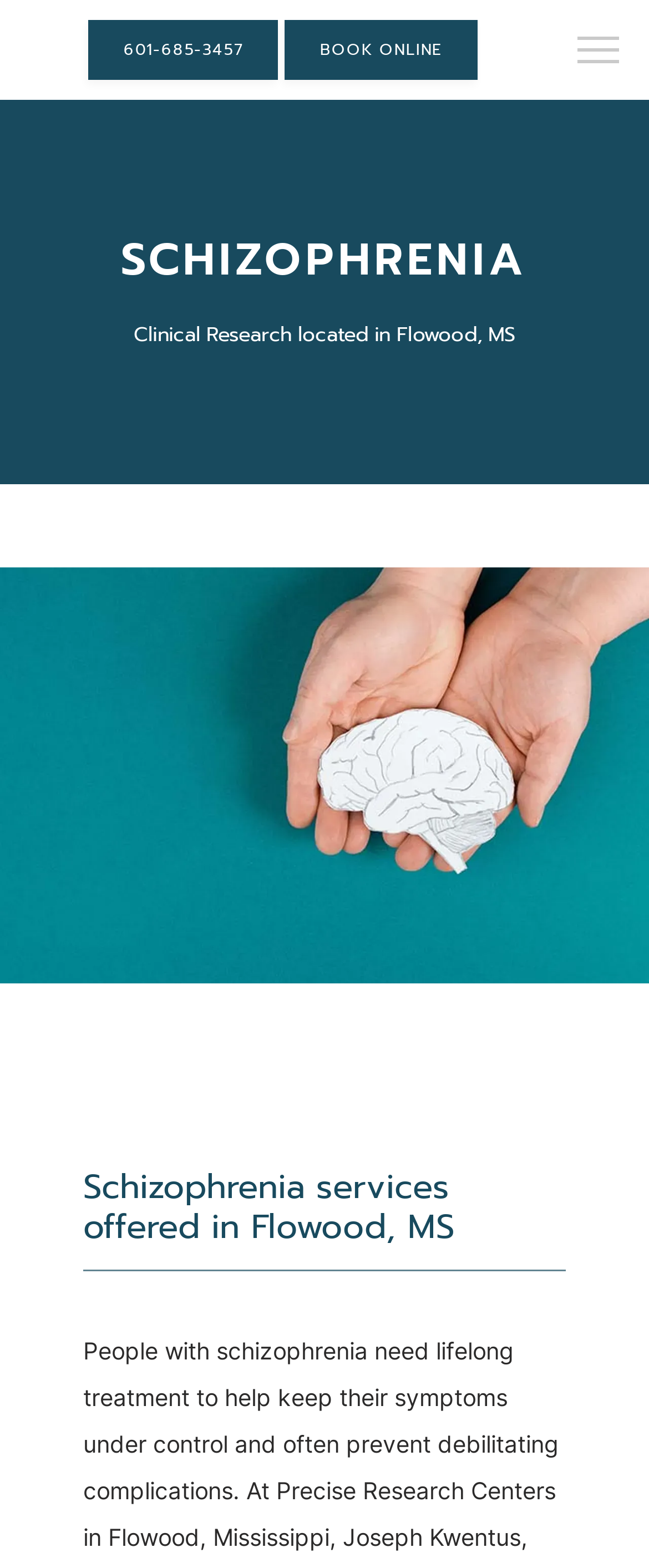Elaborate on the different components and information displayed on the webpage.

The webpage is about Precise Research Centers, a clinical research facility providing schizophrenia services in Flowood, Mississippi. At the top right corner, there is a button and a link to book an appointment or call the center directly. The logo of the center is displayed prominently at the top left corner, with a navigation menu below it, featuring links to different sections of the website, including Home, About, Providers, Services, Testimonials, Blog, and Contact.

Below the navigation menu, there is a large article section that takes up most of the page. It starts with a heading that reads "SCHIZOPHRENIA" in a prominent font, followed by a subheading that describes the center's location. There is a large image related to schizophrenia below the headings, taking up most of the width of the page.

Further down, there is another heading that describes the schizophrenia services offered by the center, followed by a horizontal separator line. The article section ends with a call-to-action, encouraging visitors to book an appointment online.

At the bottom left corner of the page, there is a complementary section that provides accessibility options, with a button to explore these options.